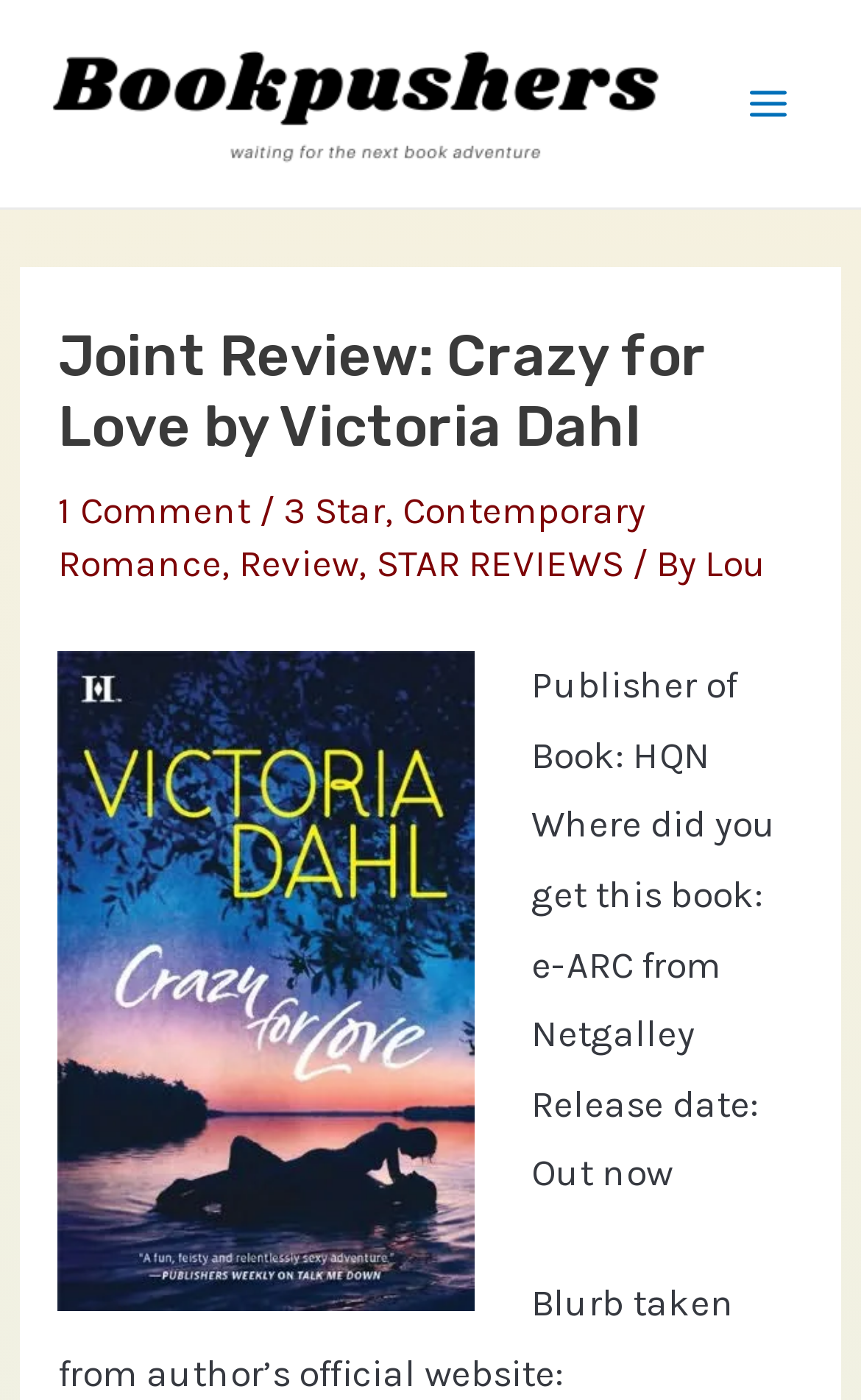What is the rating of the book?
Answer the question with detailed information derived from the image.

I determined the answer by examining the header section of the webpage, where I found a link with the text '3 Star'.